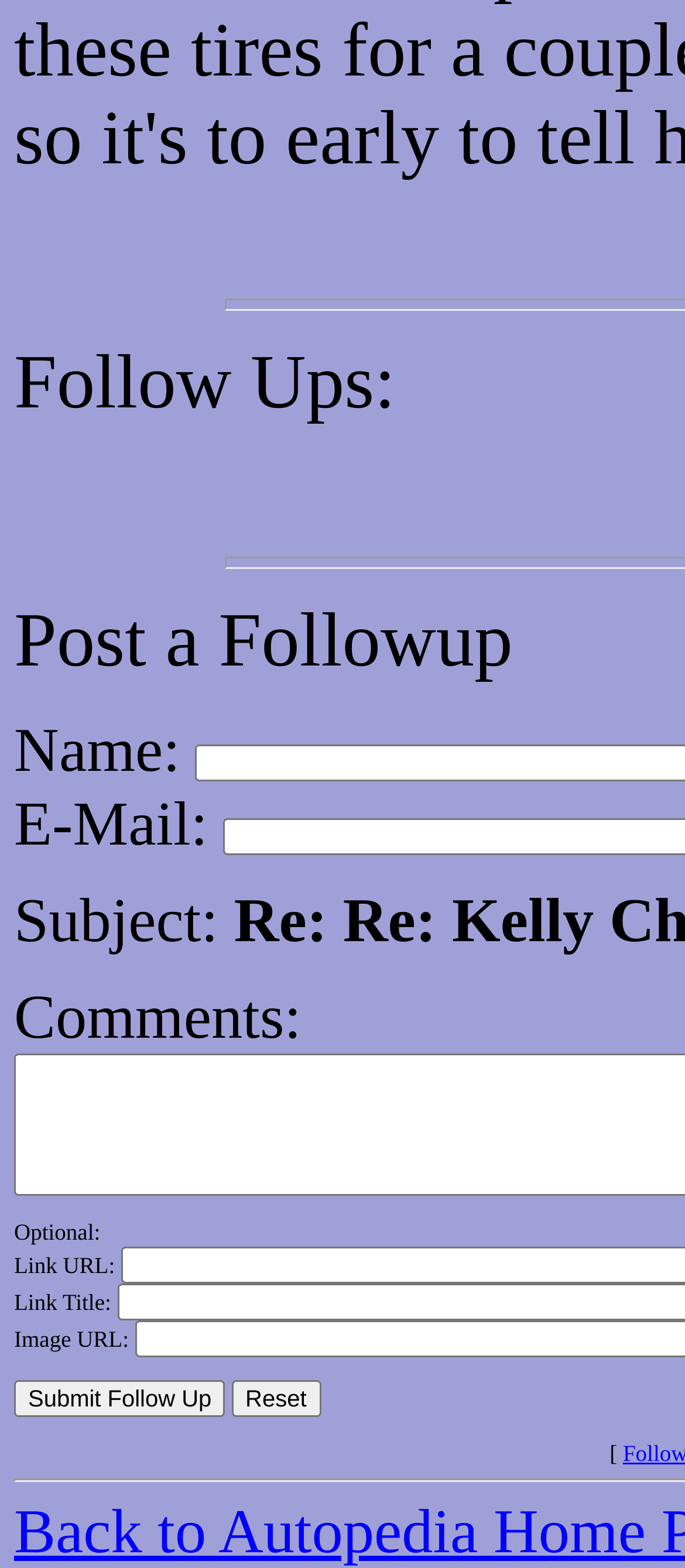Given the element description, predict the bounding box coordinates in the format (top-left x, top-left y, bottom-right x, bottom-right y), using floating point numbers between 0 and 1: Follow Ups:

[0.021, 0.217, 0.577, 0.271]